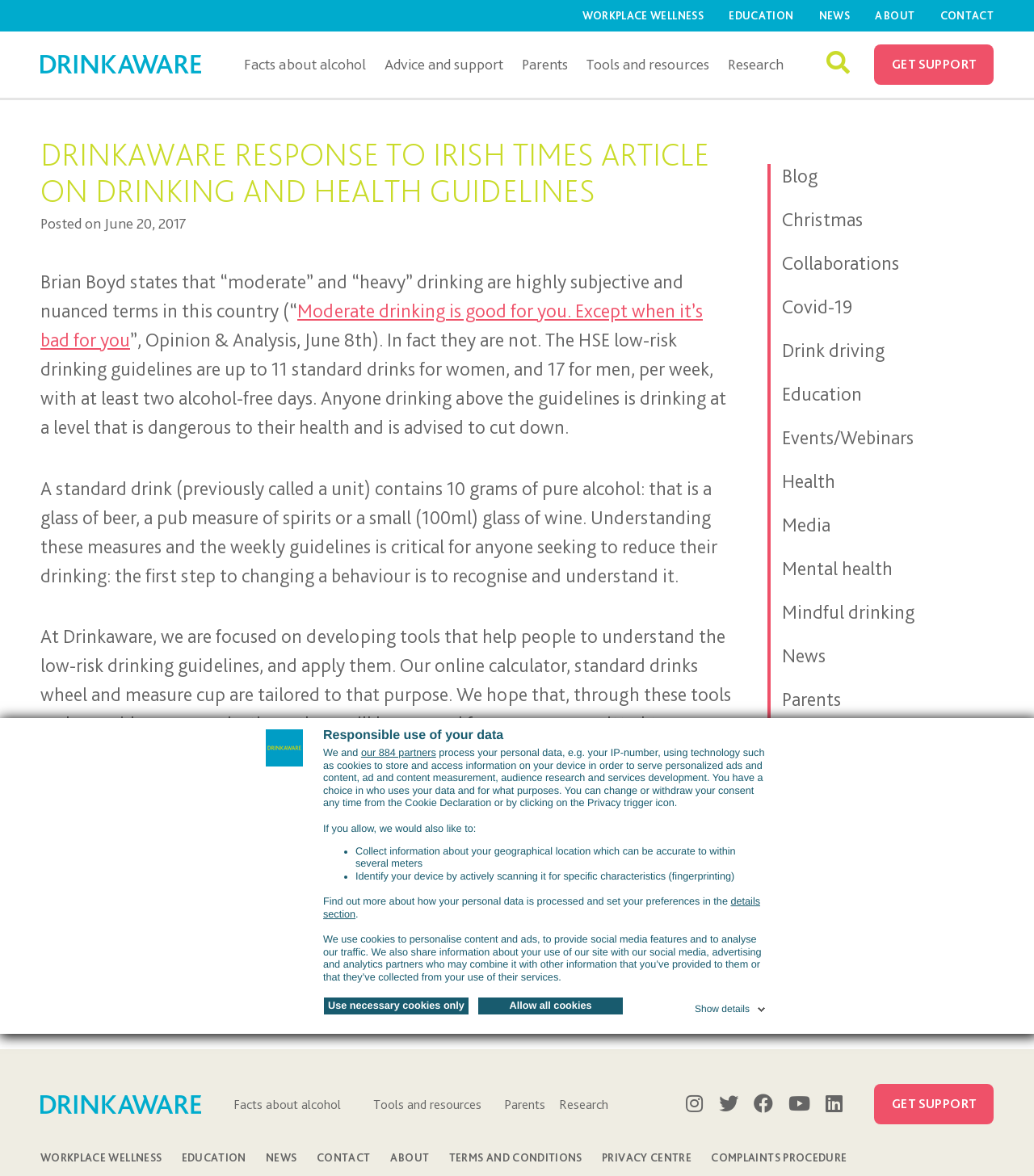Bounding box coordinates should be in the format (top-left x, top-left y, bottom-right x, bottom-right y) and all values should be floating point numbers between 0 and 1. Determine the bounding box coordinate for the UI element described as: Show details

[0.672, 0.848, 0.744, 0.863]